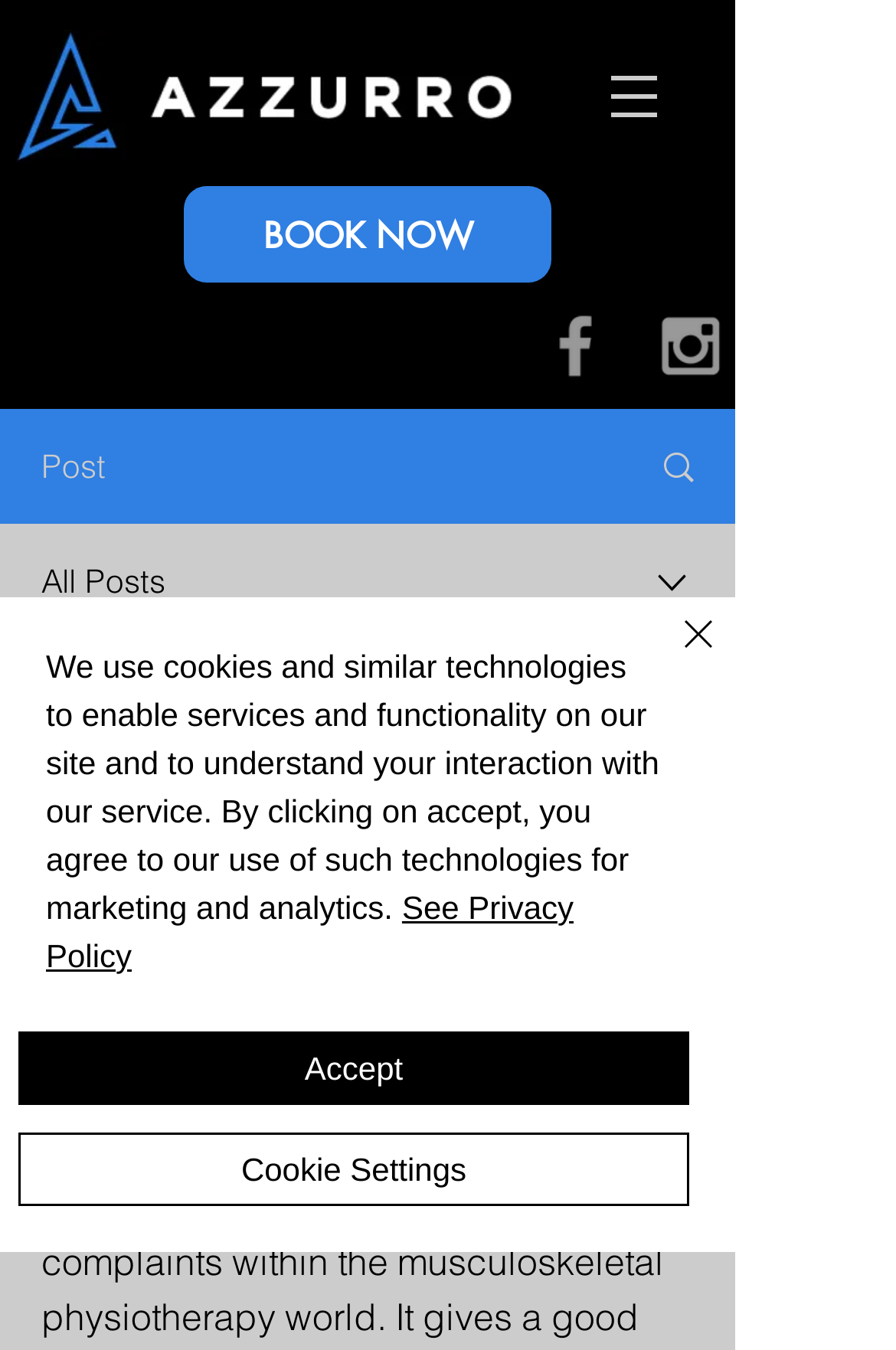Identify and provide the main heading of the webpage.

Numbness and pins and needles. What are they telling you?